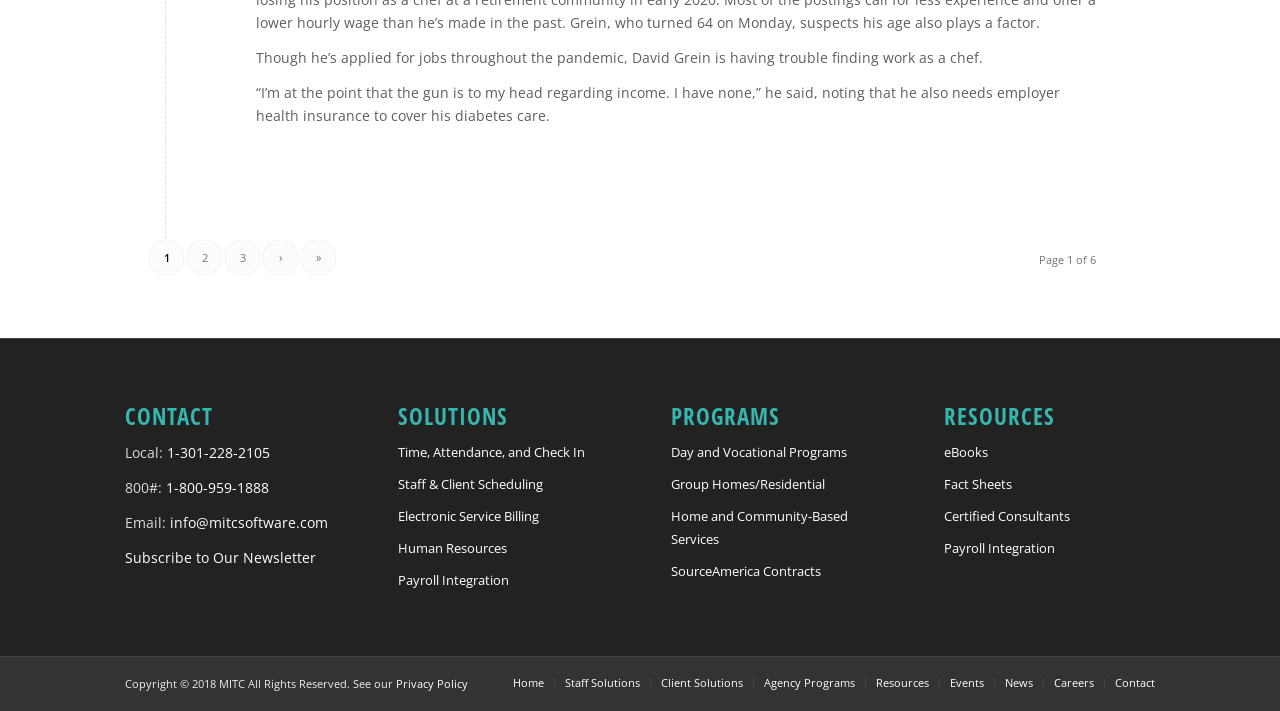Please identify the bounding box coordinates of the region to click in order to complete the task: "Contact us by calling 1-301-228-2105". The coordinates must be four float numbers between 0 and 1, specified as [left, top, right, bottom].

[0.13, 0.623, 0.211, 0.65]